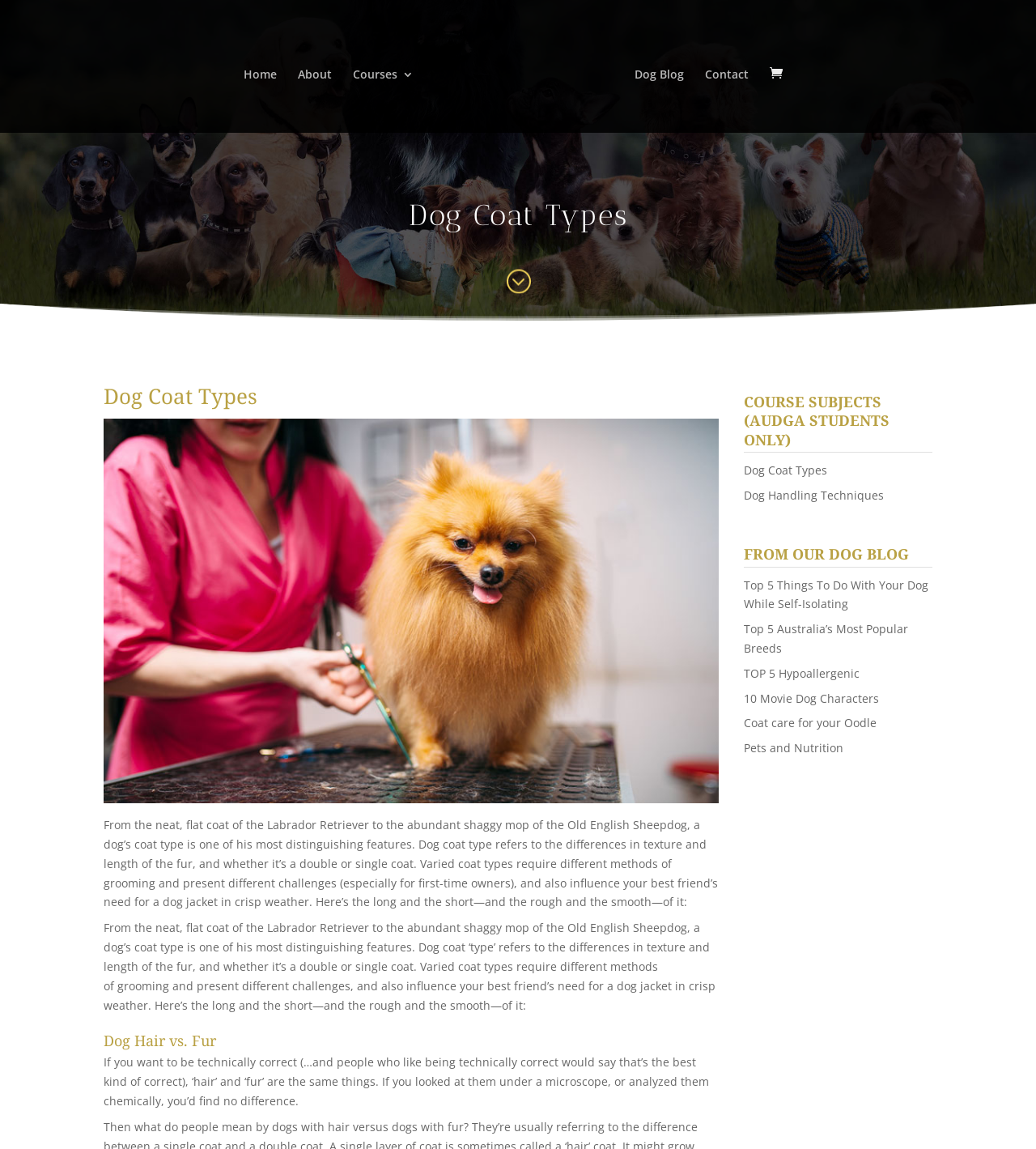What is the name of the academy mentioned on this webpage?
From the details in the image, answer the question comprehensively.

The name of the academy is mentioned in the link 'Australasian Dog Grooming Academy' and also in the image with the same name.